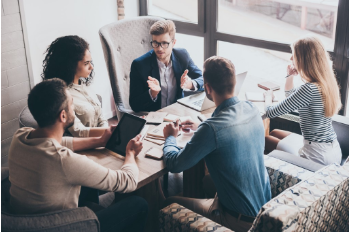Refer to the screenshot and give an in-depth answer to this question: What is the atmosphere of the meeting?

I inferred the atmosphere of the meeting by observing the body language and facial expressions of the professionals, which suggest a sense of engagement, attention, and shared investment in the conversation, indicating a collaborative and dynamic atmosphere.